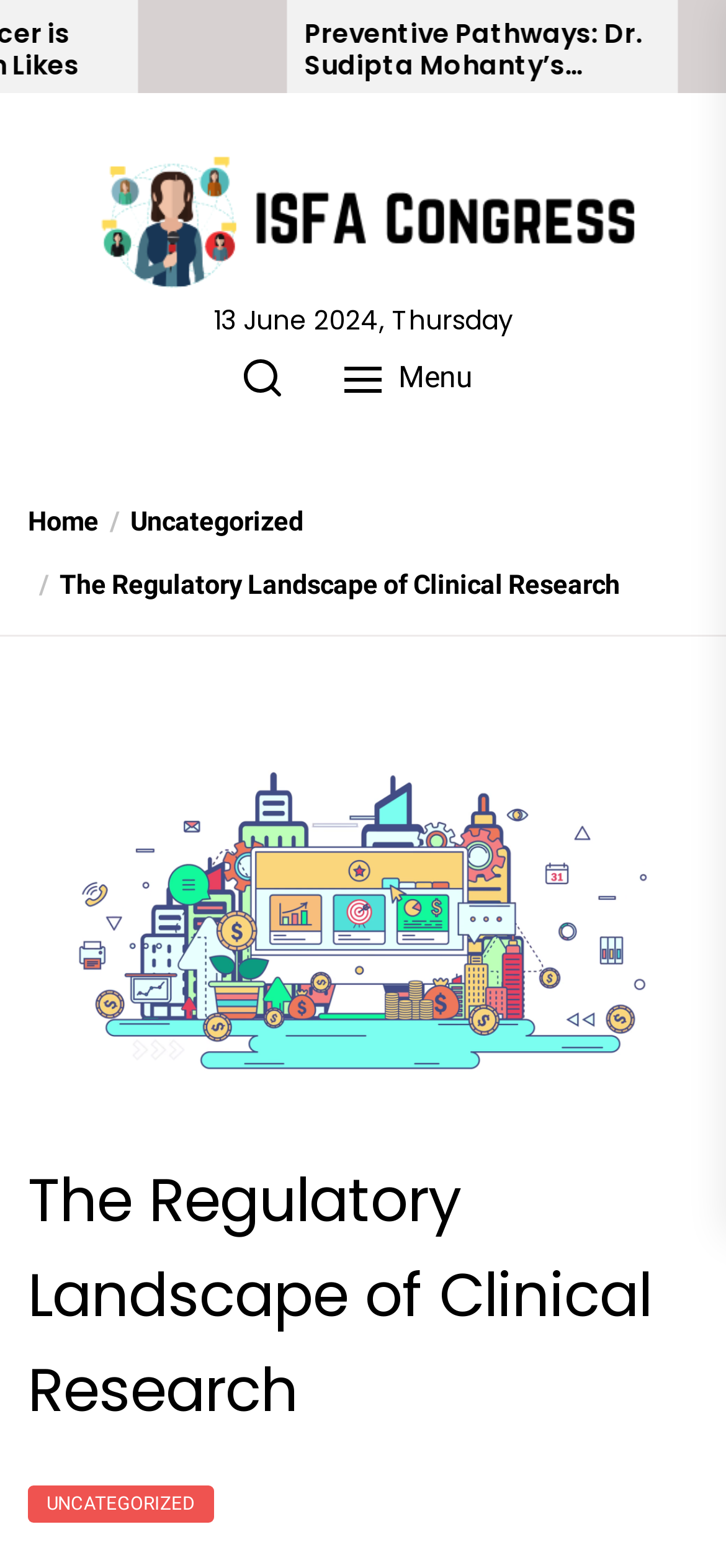How many links are in the breadcrumbs navigation?
Answer briefly with a single word or phrase based on the image.

3